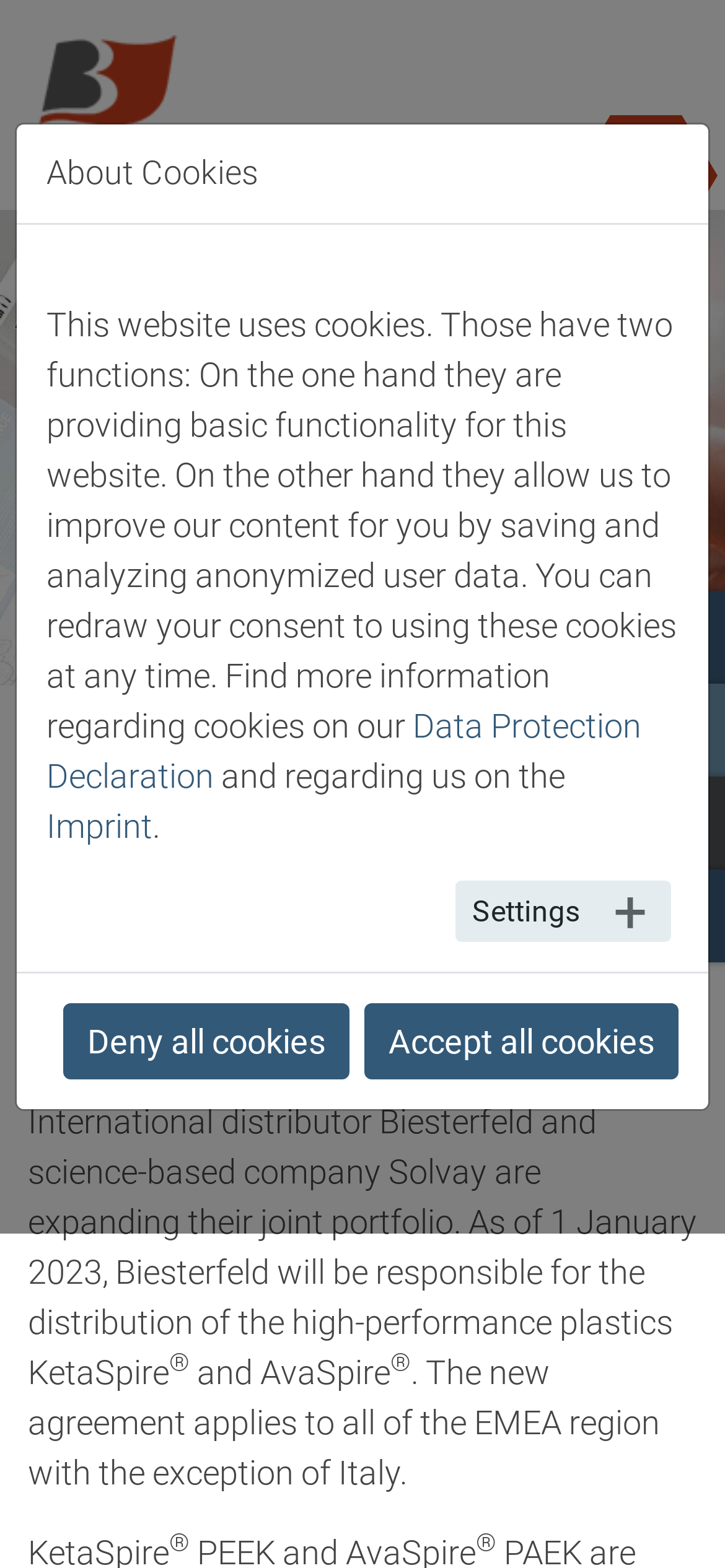Identify the bounding box of the UI element described as follows: "Newsroom". Provide the coordinates as four float numbers in the range of 0 to 1 [left, top, right, bottom].

[0.331, 0.463, 0.505, 0.492]